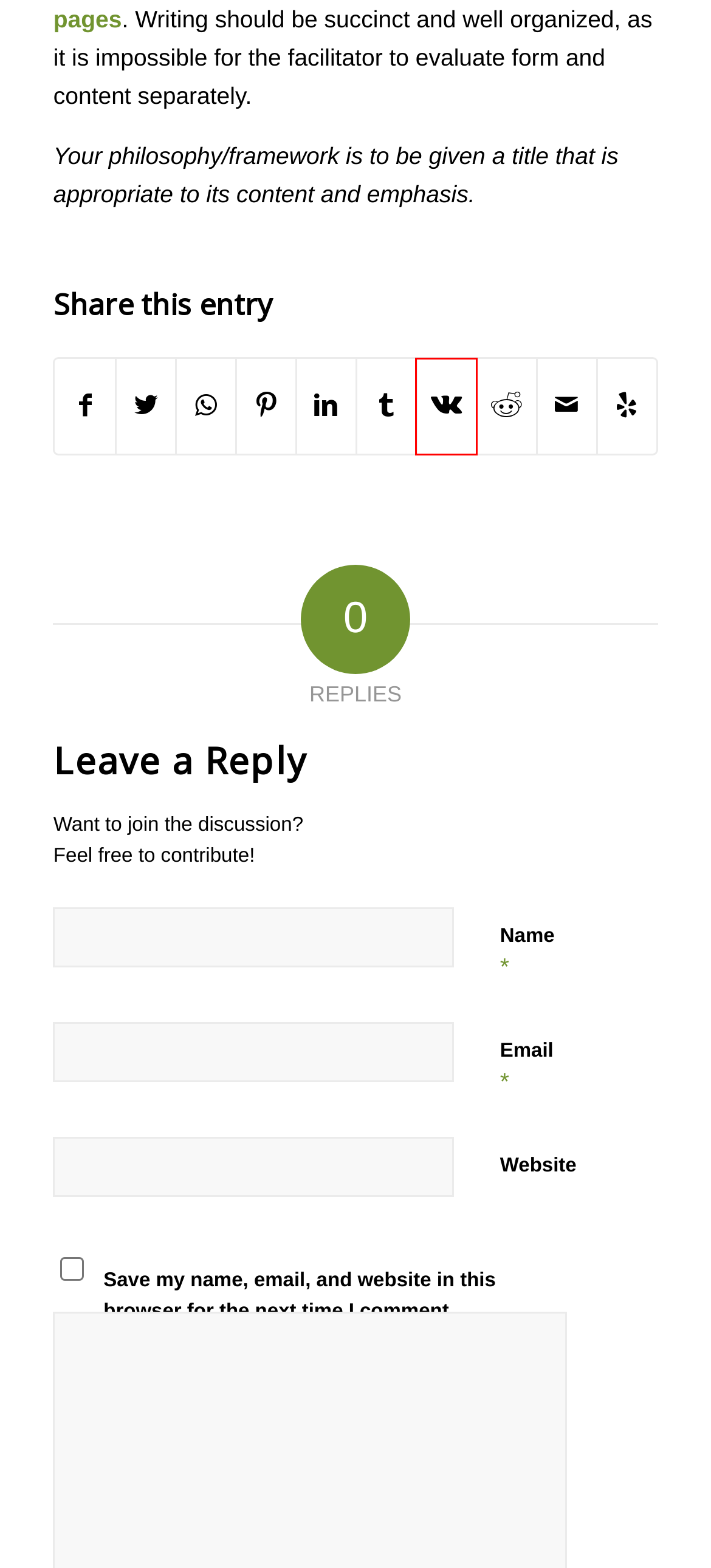Examine the screenshot of the webpage, noting the red bounding box around a UI element. Pick the webpage description that best matches the new page after the element in the red bounding box is clicked. Here are the candidates:
A. Sitemap – Nursing Lib
B. Plagiarism Free Papers – Nursing Lib
C. Nursing Lib – Nursing Lib
D. Terms and conditions – Nursing Lib
E. Admin – Nursing Lib
F. Home - Kriesi.at - Premium WordPress Themes
G. FAQ – Nursing Lib
H. VK | 登录

H